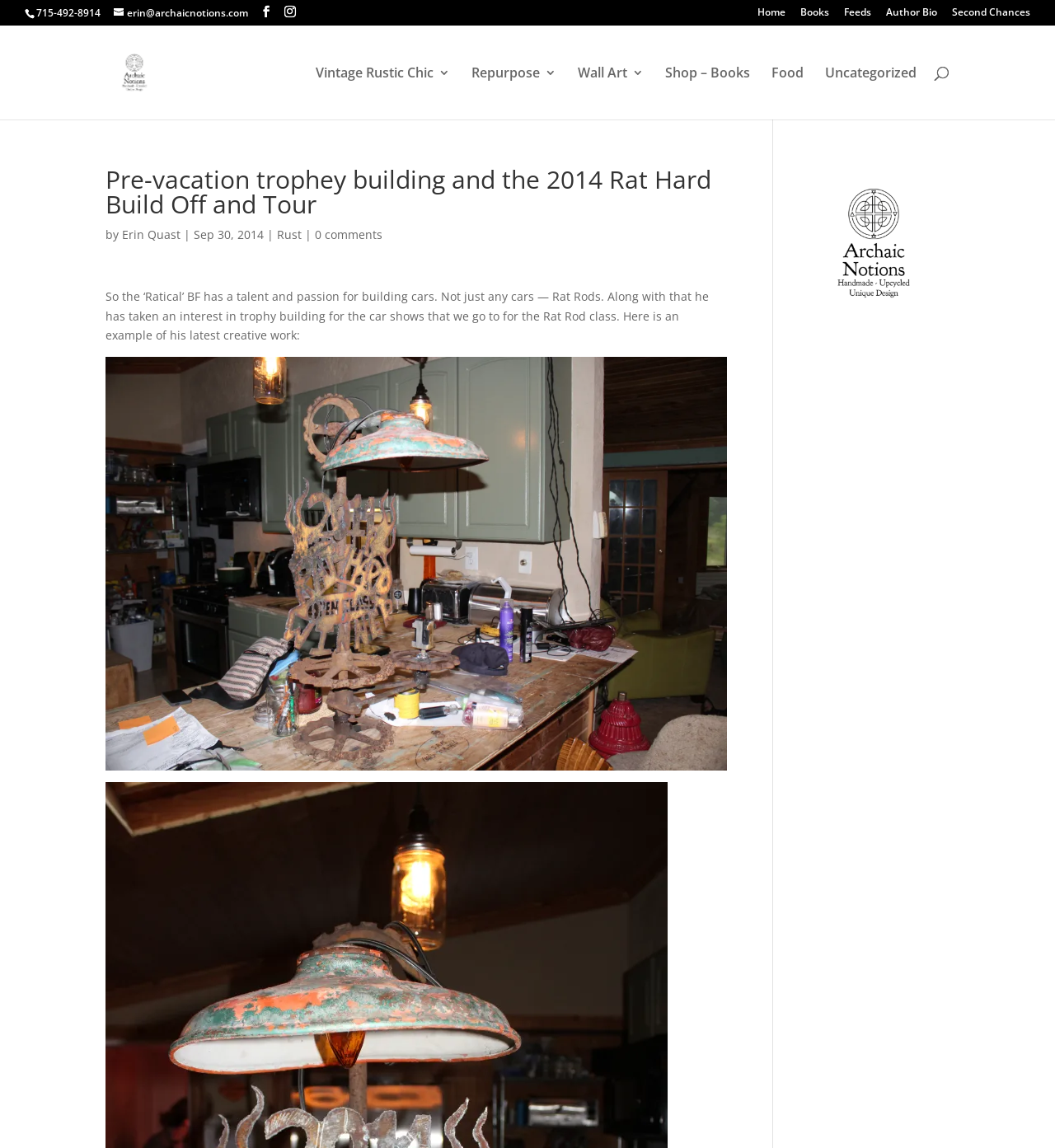Pinpoint the bounding box coordinates of the element you need to click to execute the following instruction: "Click the 'Home' link". The bounding box should be represented by four float numbers between 0 and 1, in the format [left, top, right, bottom].

[0.718, 0.006, 0.745, 0.022]